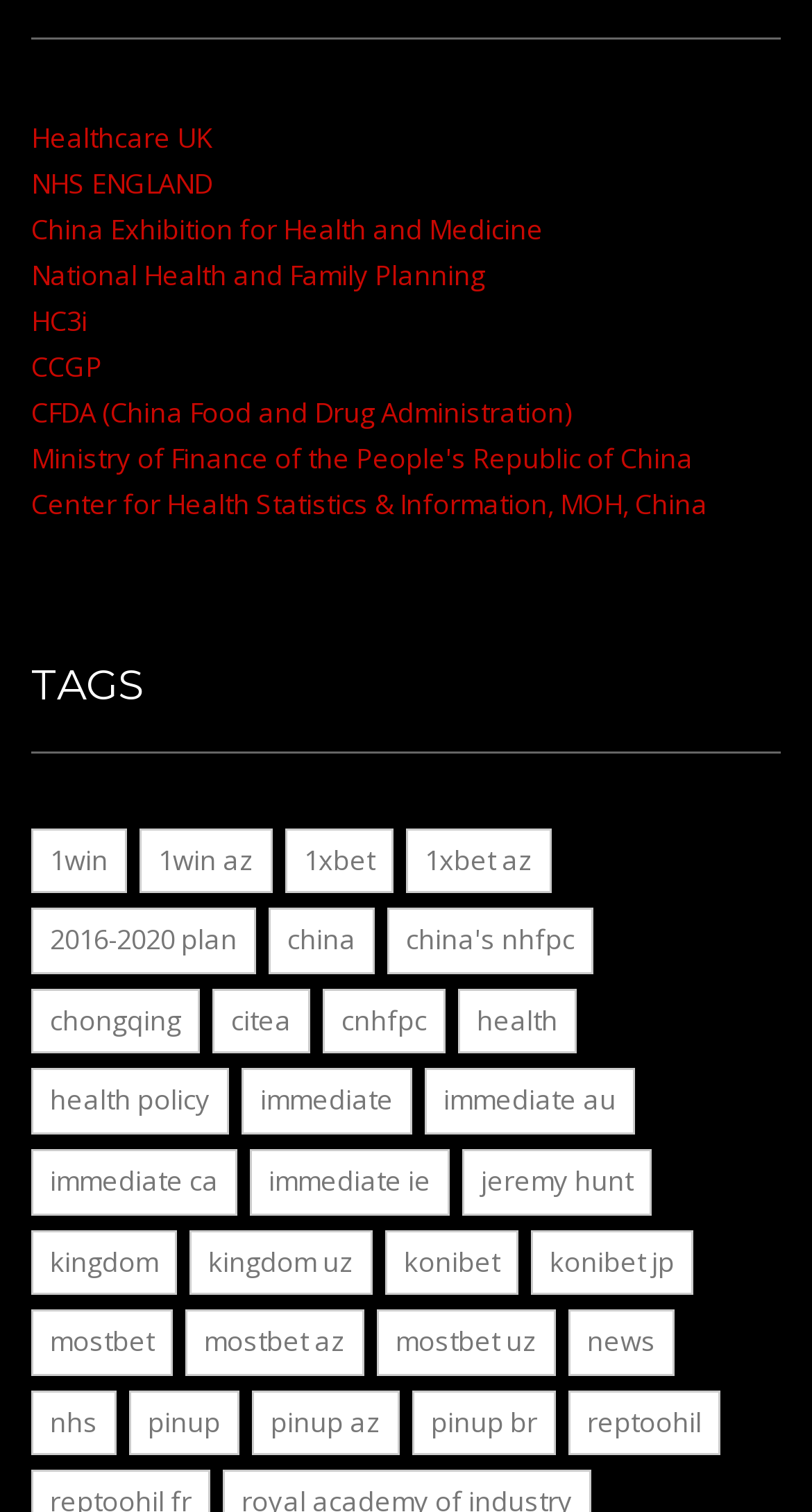Find the bounding box coordinates of the element to click in order to complete the given instruction: "Click on the 'Healthcare UK' link."

[0.038, 0.078, 0.262, 0.103]